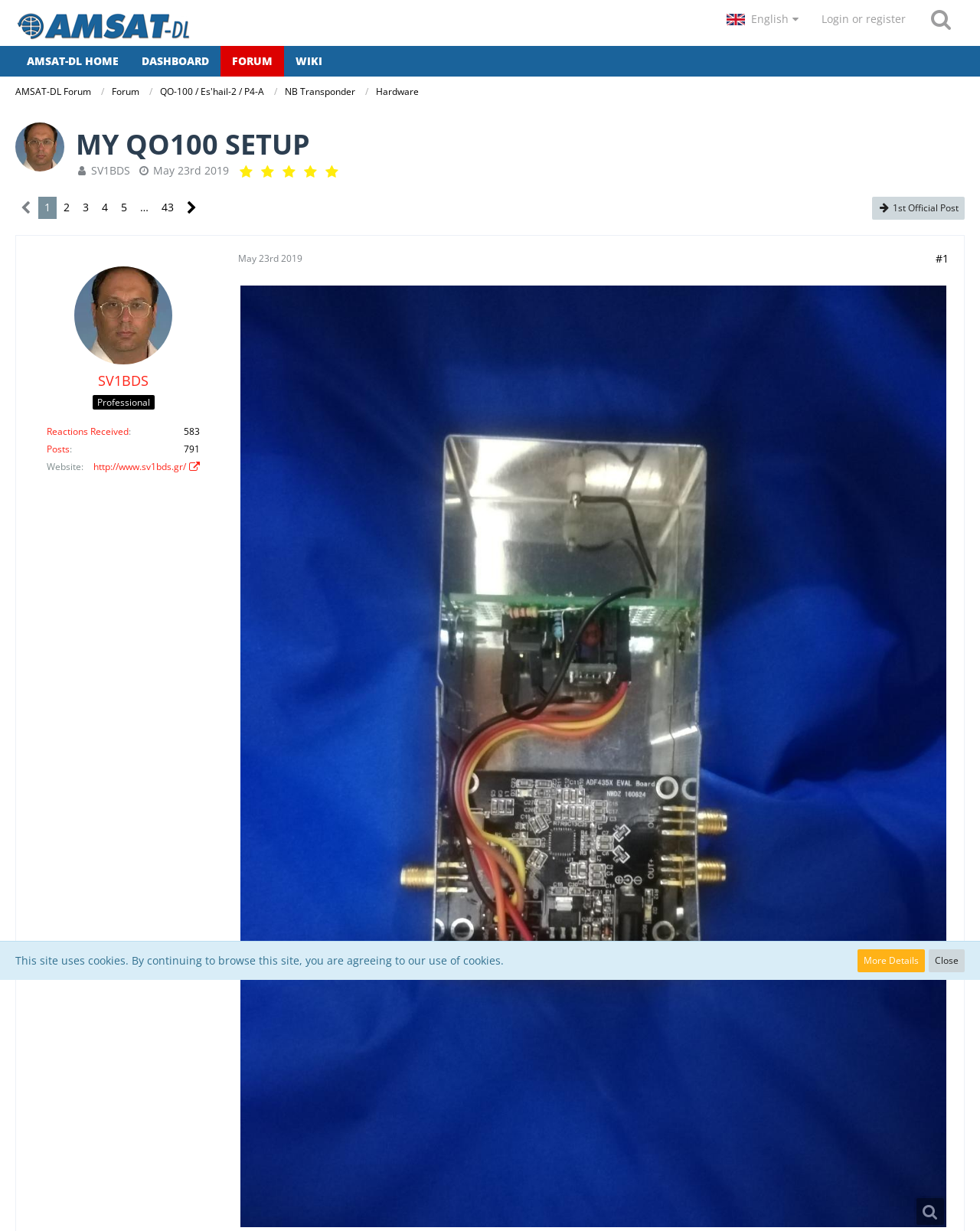Determine the bounding box coordinates of the region I should click to achieve the following instruction: "Search in the forum". Ensure the bounding box coordinates are four float numbers between 0 and 1, i.e., [left, top, right, bottom].

[0.936, 0.0, 0.984, 0.031]